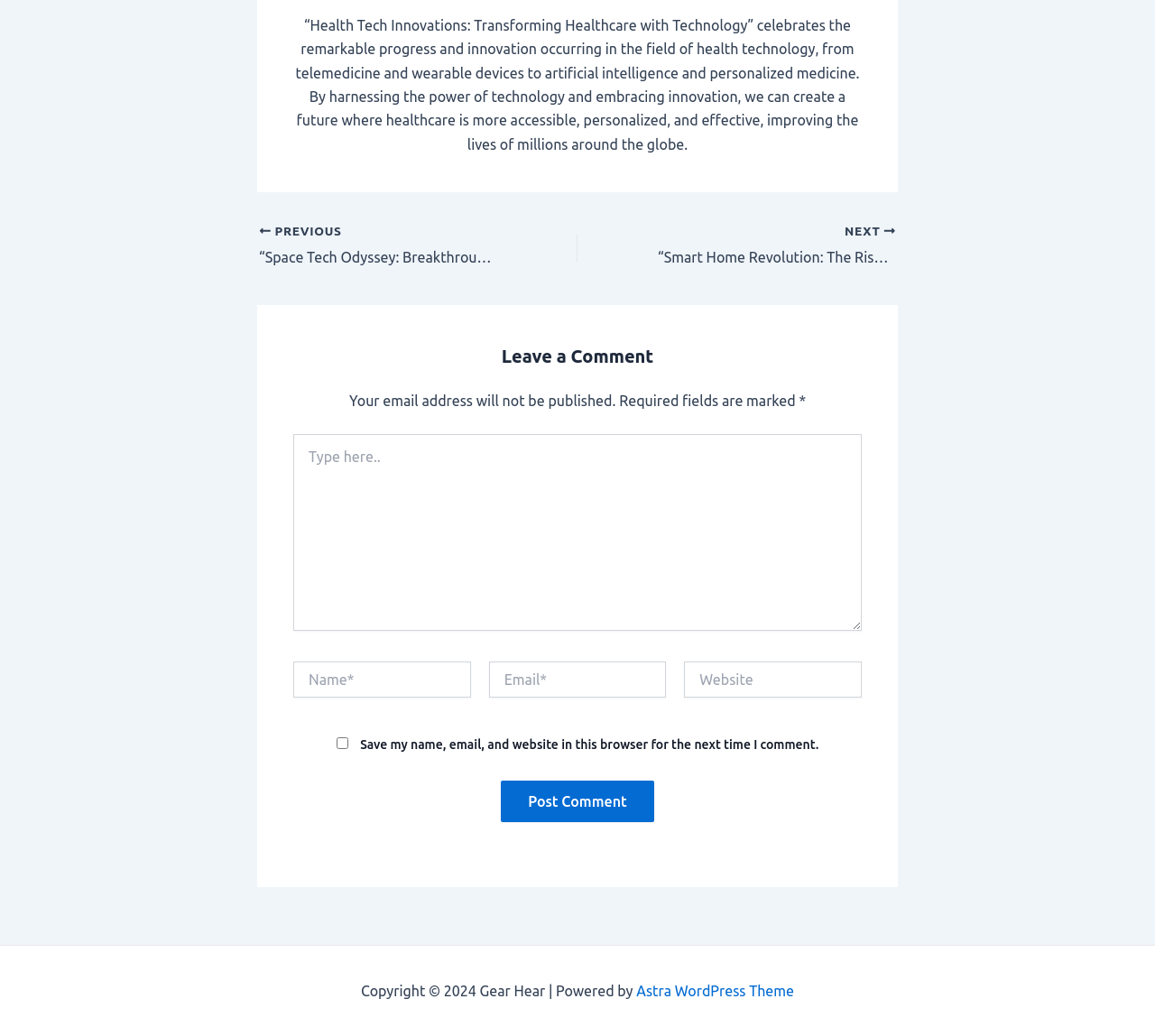Specify the bounding box coordinates of the element's region that should be clicked to achieve the following instruction: "Click the 'PREVIOUS' link". The bounding box coordinates consist of four float numbers between 0 and 1, in the format [left, top, right, bottom].

[0.224, 0.215, 0.446, 0.26]